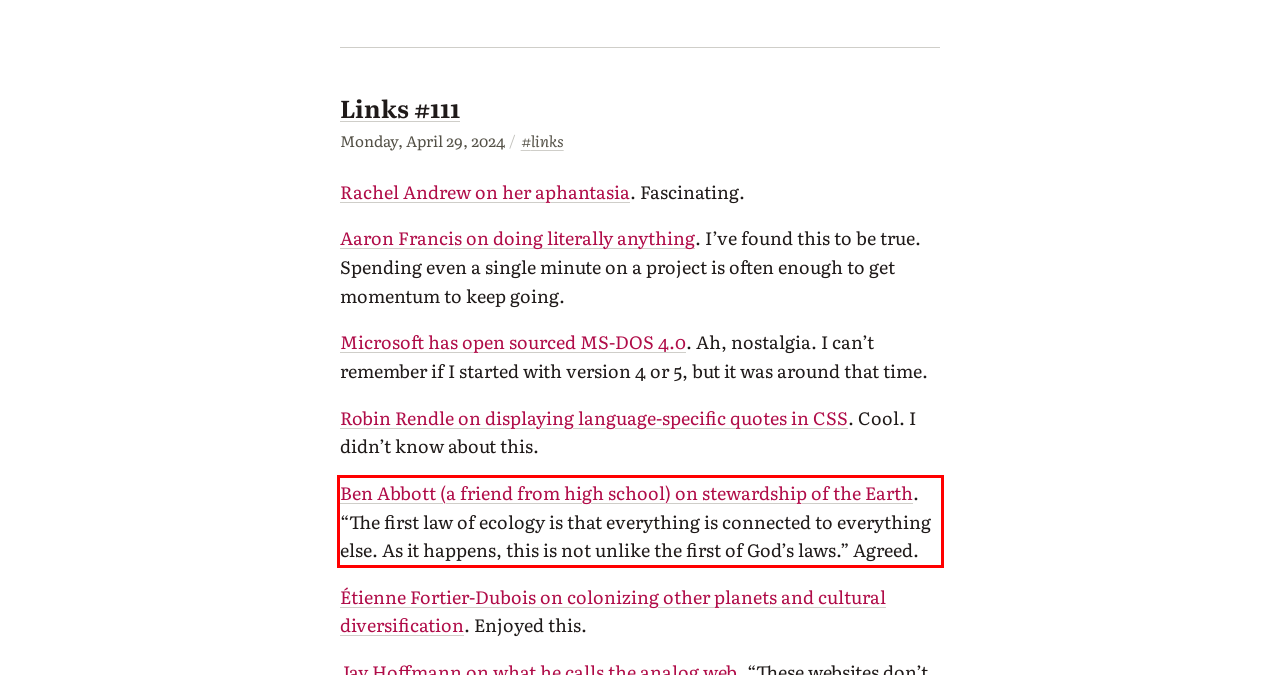Please look at the webpage screenshot and extract the text enclosed by the red bounding box.

Ben Abbott (a friend from high school) on stewardship of the Earth. “The first law of ecology is that everything is connected to everything else. As it happens, this is not unlike the first of God’s laws.” Agreed.